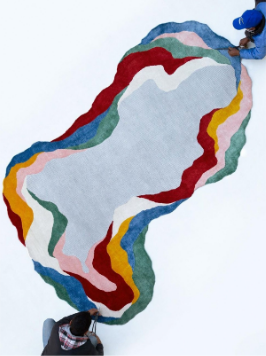Provide a thorough and detailed caption for the image.

This captivating image features a beautifully crafted irregular rug, showcasing a dynamic design that combines various colors and shapes. The rug, designed to defy traditional geometric patterns, flows organically and complements its surroundings. Two individuals can be seen engaged in the placement or adjustment of the rug, emphasizing its significant role in enhancing the aesthetic of the space. The craftsmanship is indicative of a broader trend in interior design that favors unique, personalized elements over standard forms. This rug not only serves a functional purpose but also acts as a striking piece of art, highlighting the intricate artistry involved in contemporary rug making.